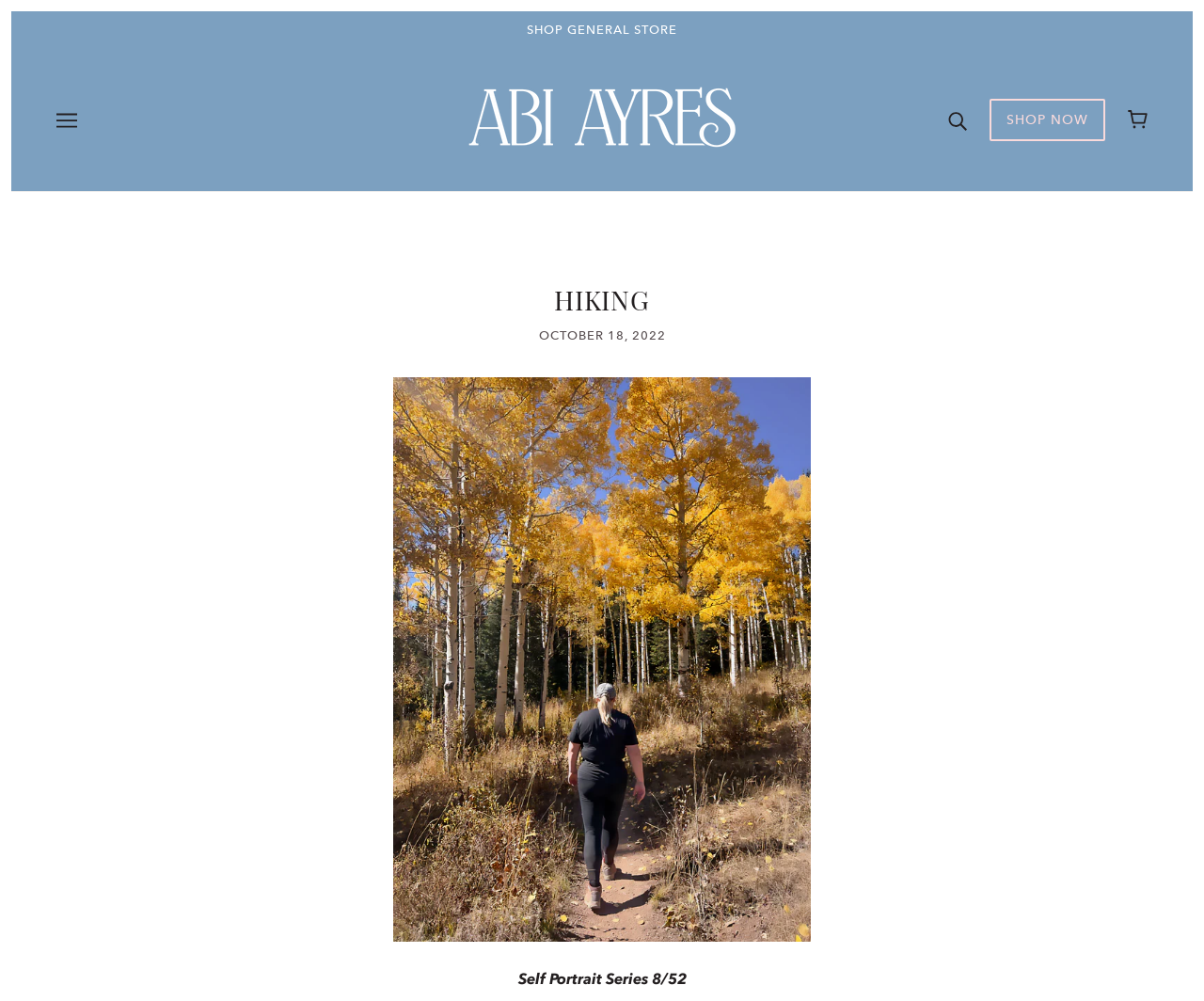Based on the visual content of the image, answer the question thoroughly: What is the current series number?

The answer can be found by looking at the StaticText element with the text 'Self Portrait Series 8/52' which is located at [0.43, 0.969, 0.57, 0.987]. This suggests that the current series number is 8 out of 52.